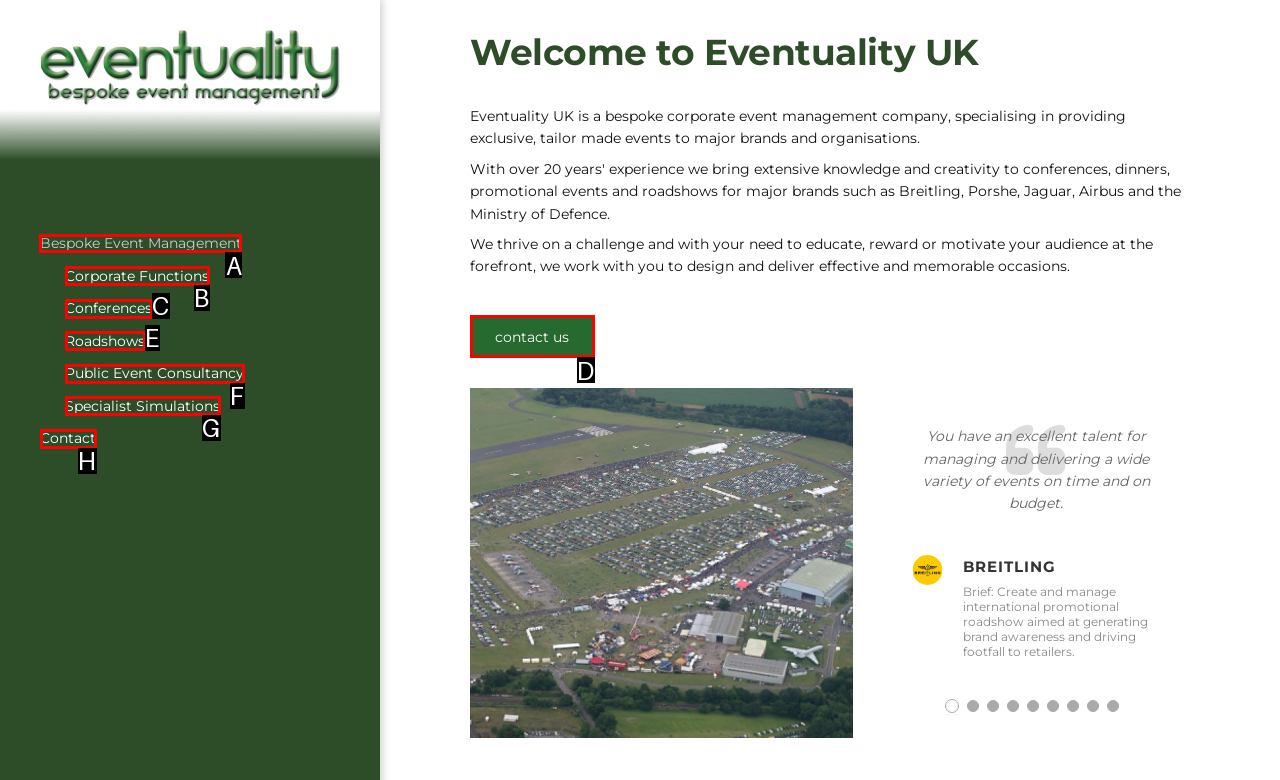Point out which HTML element you should click to fulfill the task: Click on Bespoke Event Management.
Provide the option's letter from the given choices.

A